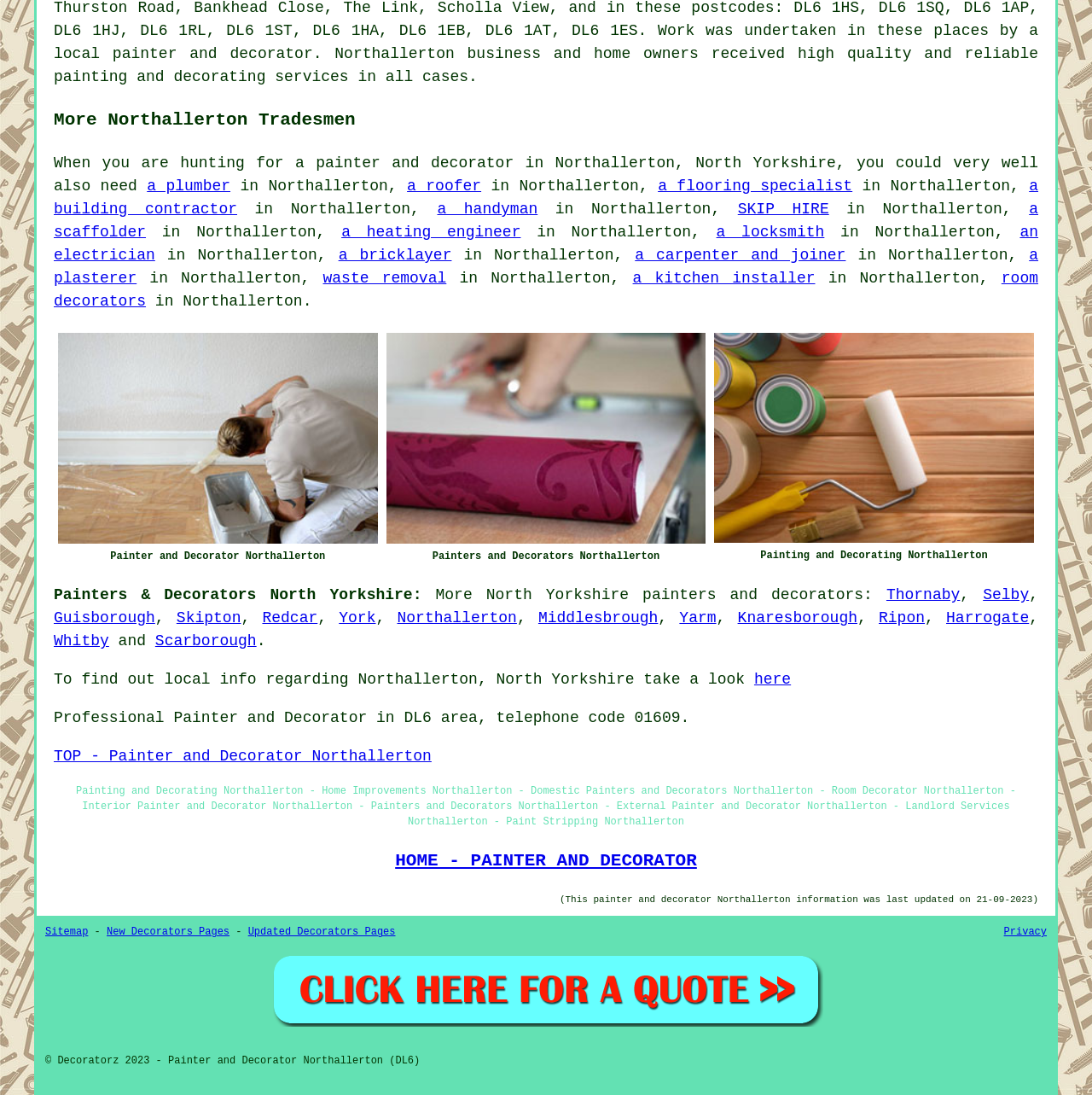What services are offered by the painter and decorator?
Refer to the image and answer the question using a single word or phrase.

Painting and decorating services